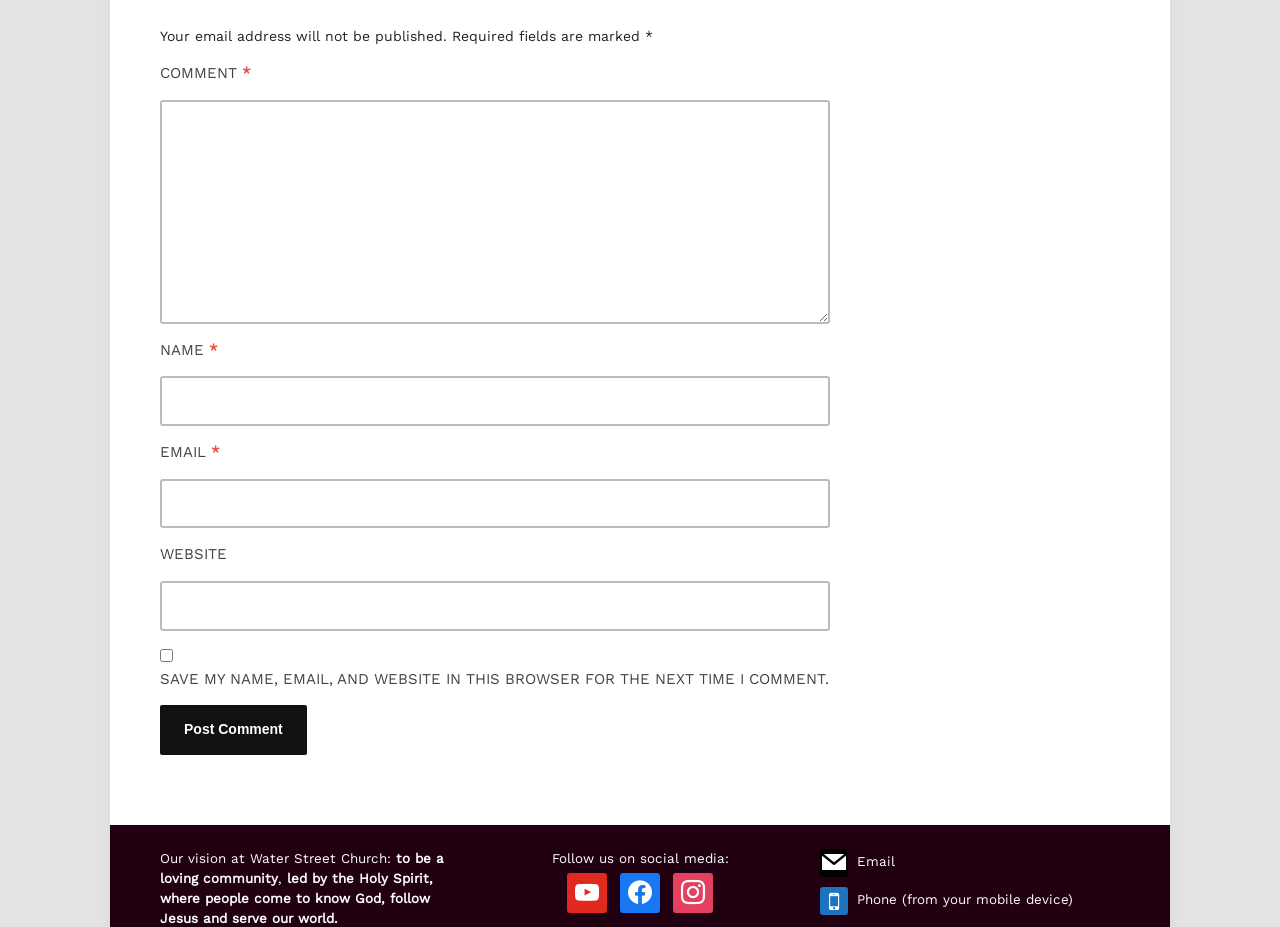Specify the bounding box coordinates of the element's area that should be clicked to execute the given instruction: "Click the Post Comment button". The coordinates should be four float numbers between 0 and 1, i.e., [left, top, right, bottom].

[0.125, 0.761, 0.24, 0.814]